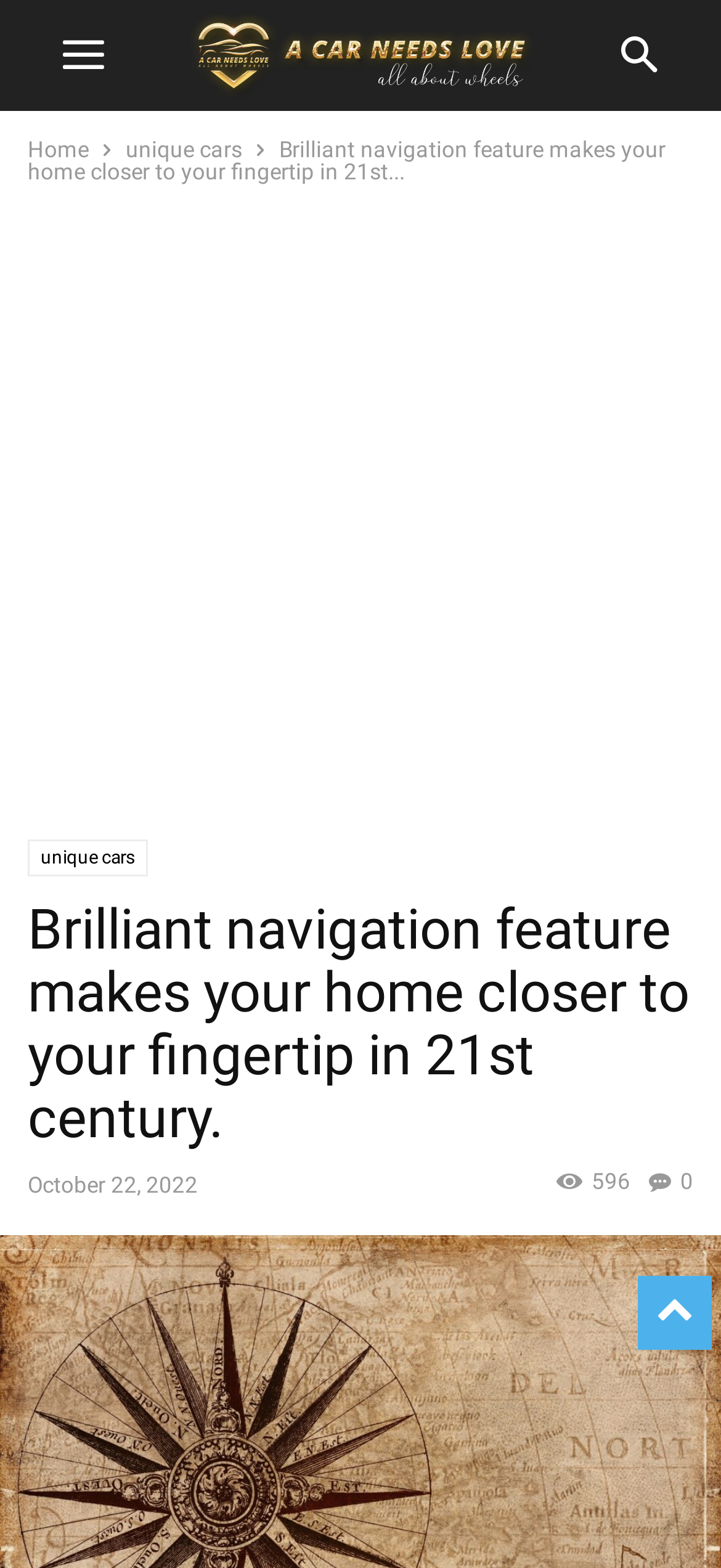Offer a detailed explanation of the webpage layout and contents.

The webpage appears to be a blog post or article about a new navigation feature. At the top left of the page, there are two links, "Home" and "unique cars", positioned side by side. Below these links, there is a static text element that displays the title of the article, "Brilliant navigation feature makes your home closer to your fingertip in 21st century." This title takes up most of the width of the page.

Below the title, there is a large iframe that spans the entire width of the page, which contains an advertisement. This iframe takes up about a third of the page's height.

Underneath the advertisement, there is a header section that contains the same title as before, "Brilliant navigation feature makes your home closer to your fingertip in 21st century." This title is followed by a time element that displays the date "October 22, 2022". To the right of the date, there is a link with an icon and the text "0", and another static text element that displays the number "596".

There is another link to "unique cars" located below the header section, positioned near the top left of the page.